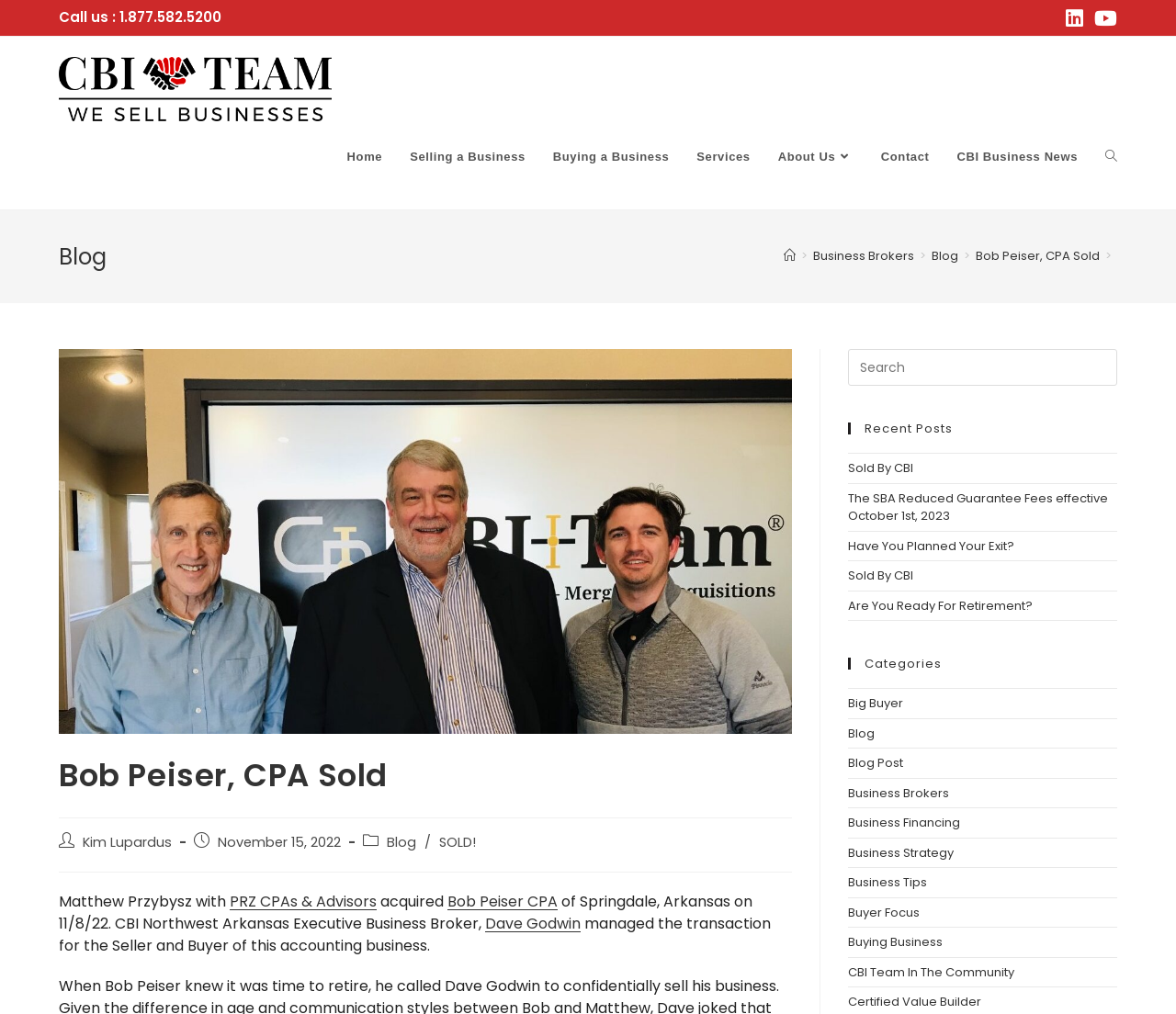What is the phone number to call?
From the details in the image, answer the question comprehensively.

I found the phone number by looking at the StaticText element with the text 'Call us : 1.877.582.5200' at the top of the webpage.